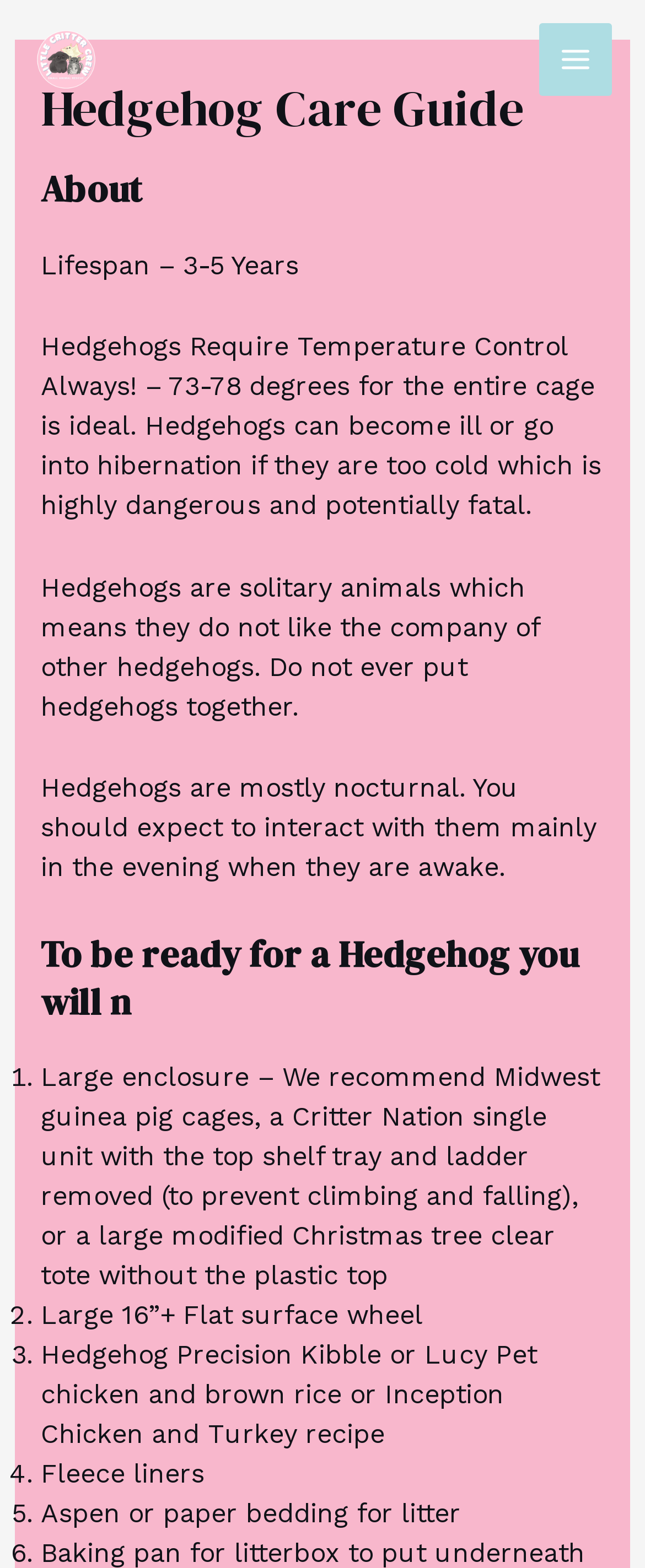How many years do hedgehogs typically live?
Respond to the question with a well-detailed and thorough answer.

The webpage states that hedgehogs have a lifespan of 3-5 years, as mentioned in the text 'Lifespan – 3-5 Years'.